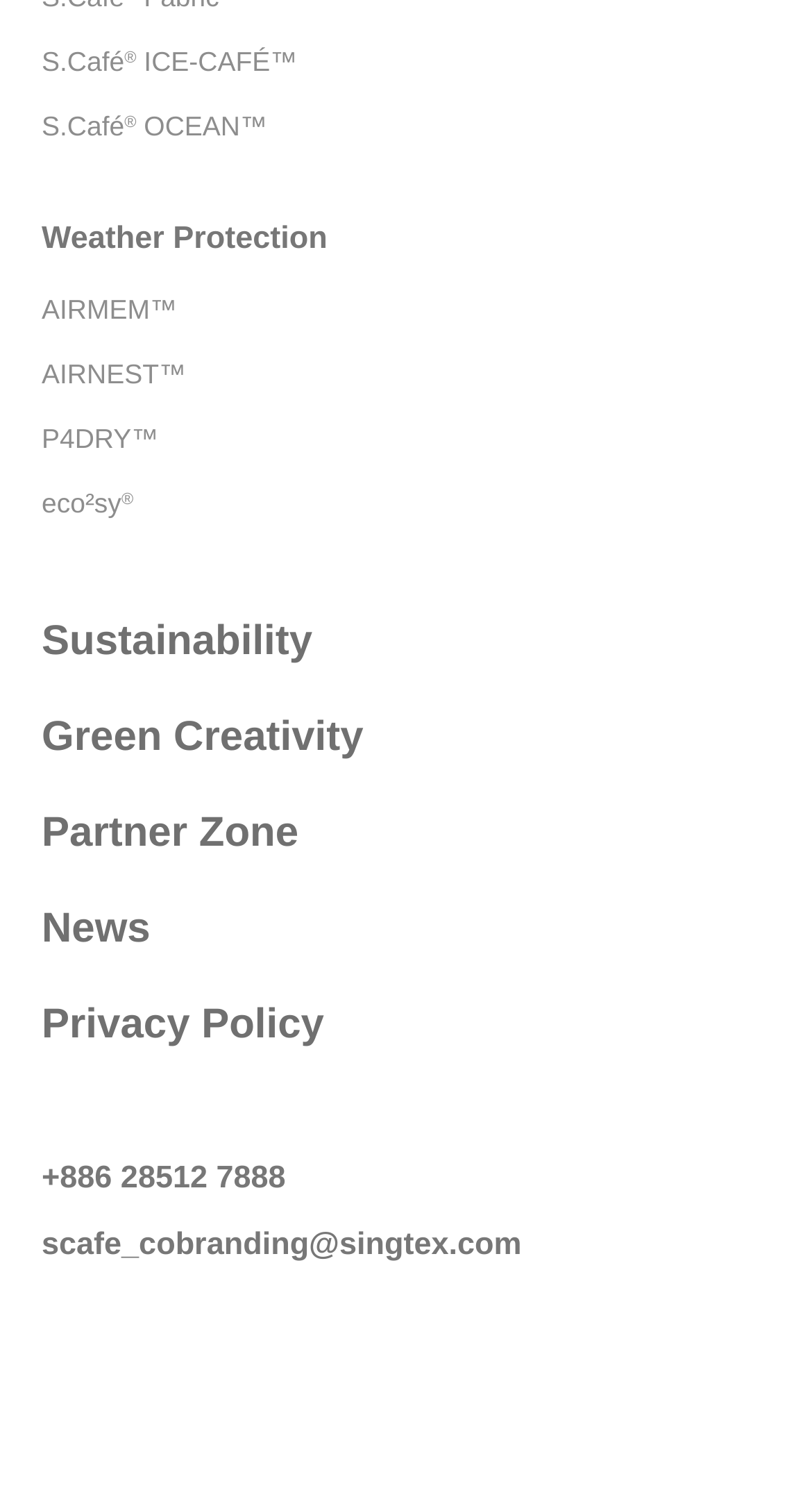How many product categories are listed?
Kindly give a detailed and elaborate answer to the question.

I counted the number of heading elements that appear to be product categories, excluding the 'Sustainability', 'Green Creativity', 'Partner Zone', 'News', and 'Privacy Policy' sections. There are seven such elements, corresponding to S.Café ICE-CAFÉ, S.Café OCEAN, Weather Protection, AIRMEM, AIRNEST, P4DRY, and eco²sy.